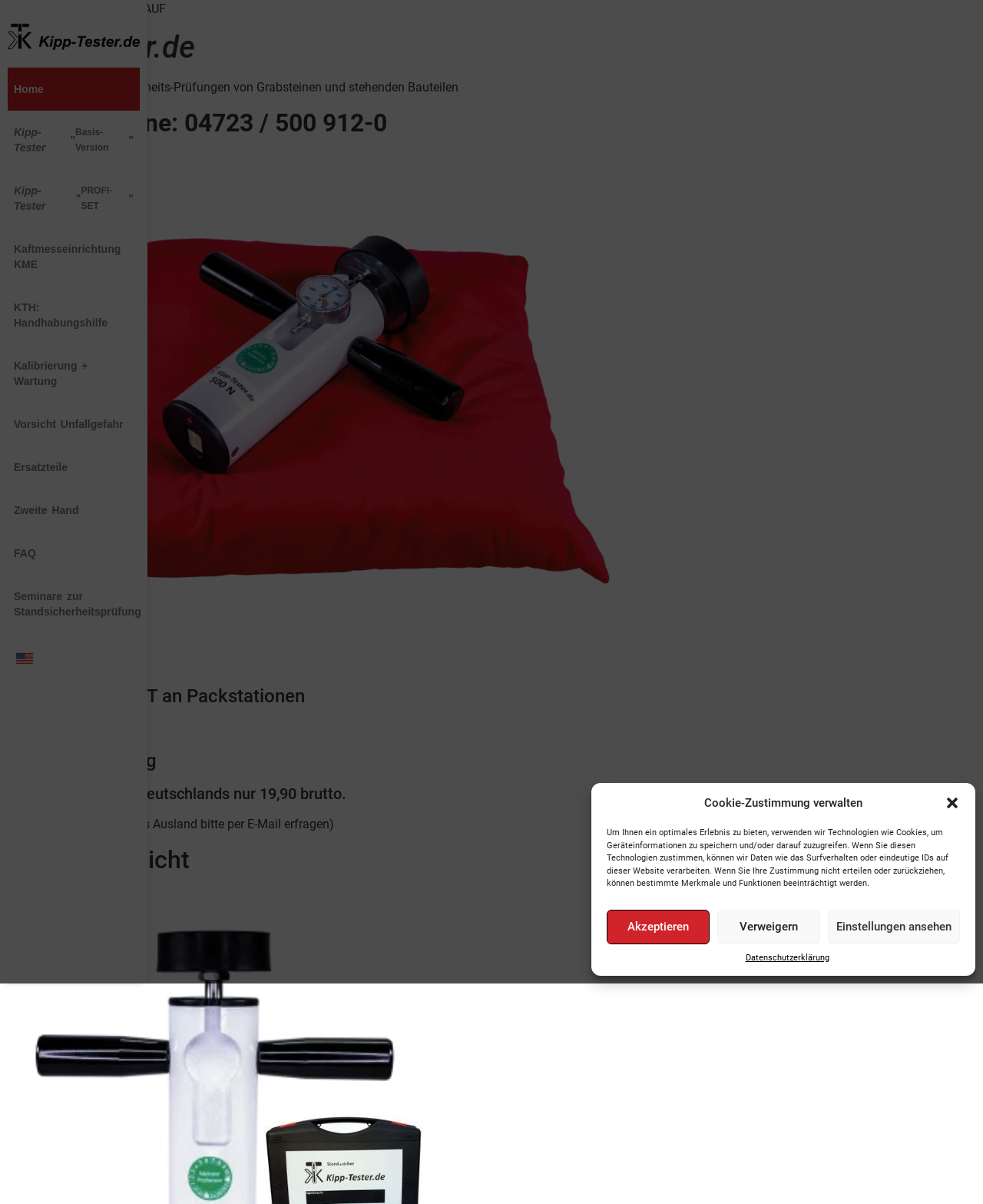What is the cost of shipping within Germany?
Provide a concise answer using a single word or phrase based on the image.

19,90 brutto